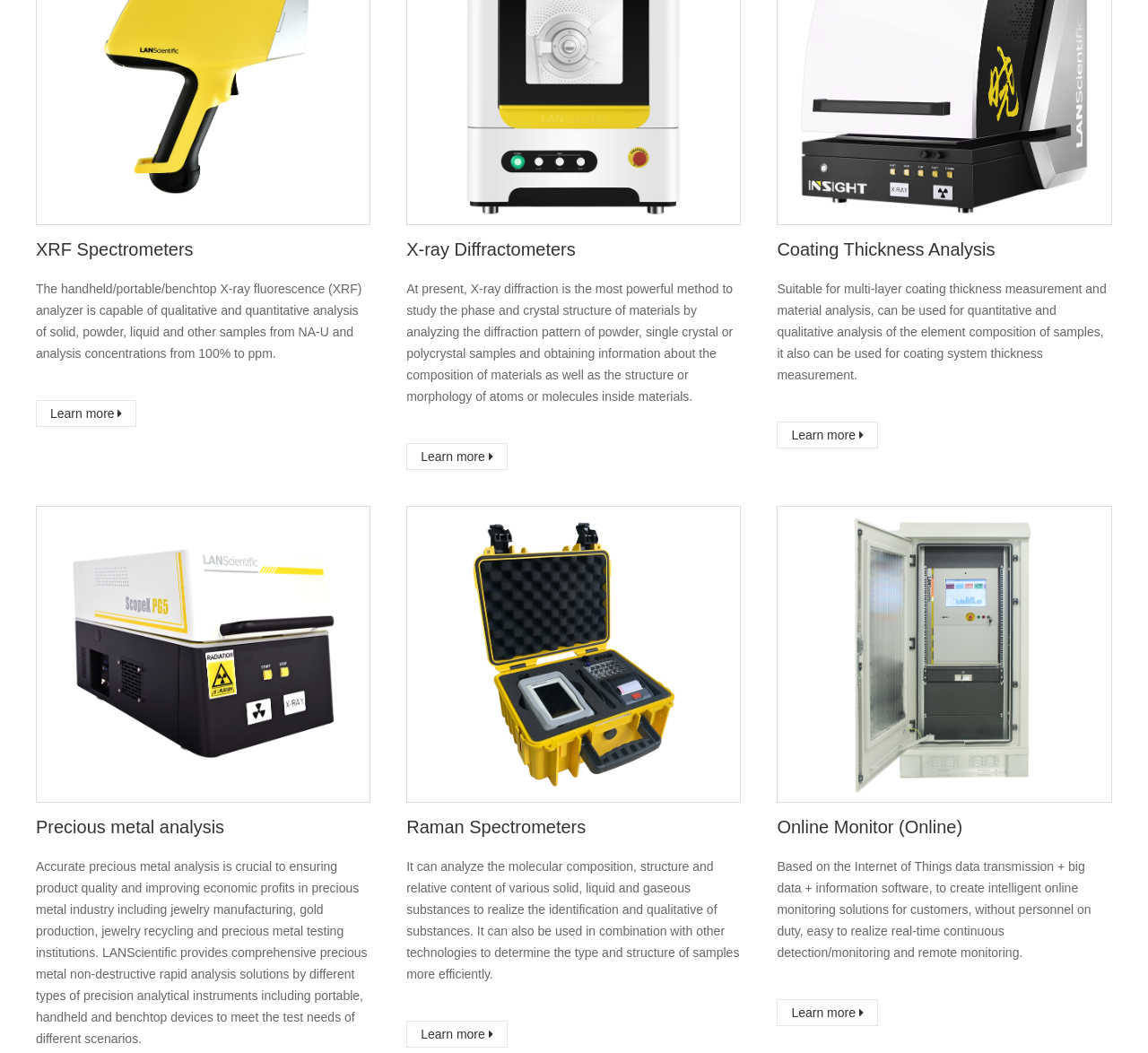Find the bounding box coordinates for the HTML element specified by: "Learn more".

[0.031, 0.38, 0.119, 0.405]